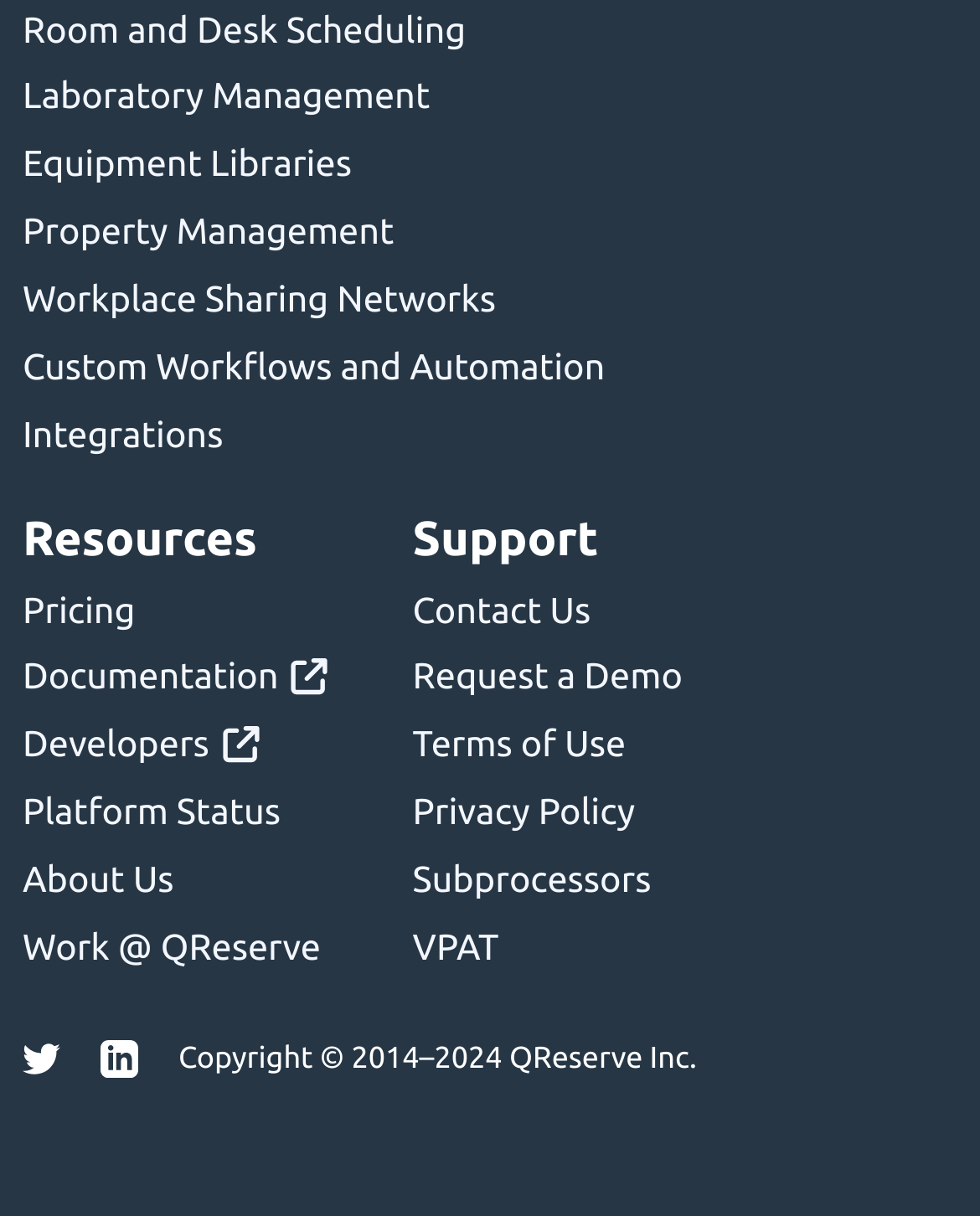Determine the bounding box coordinates in the format (top-left x, top-left y, bottom-right x, bottom-right y). Ensure all values are floating point numbers between 0 and 1. Identify the bounding box of the UI element described by: Platform Status

[0.023, 0.651, 0.286, 0.684]